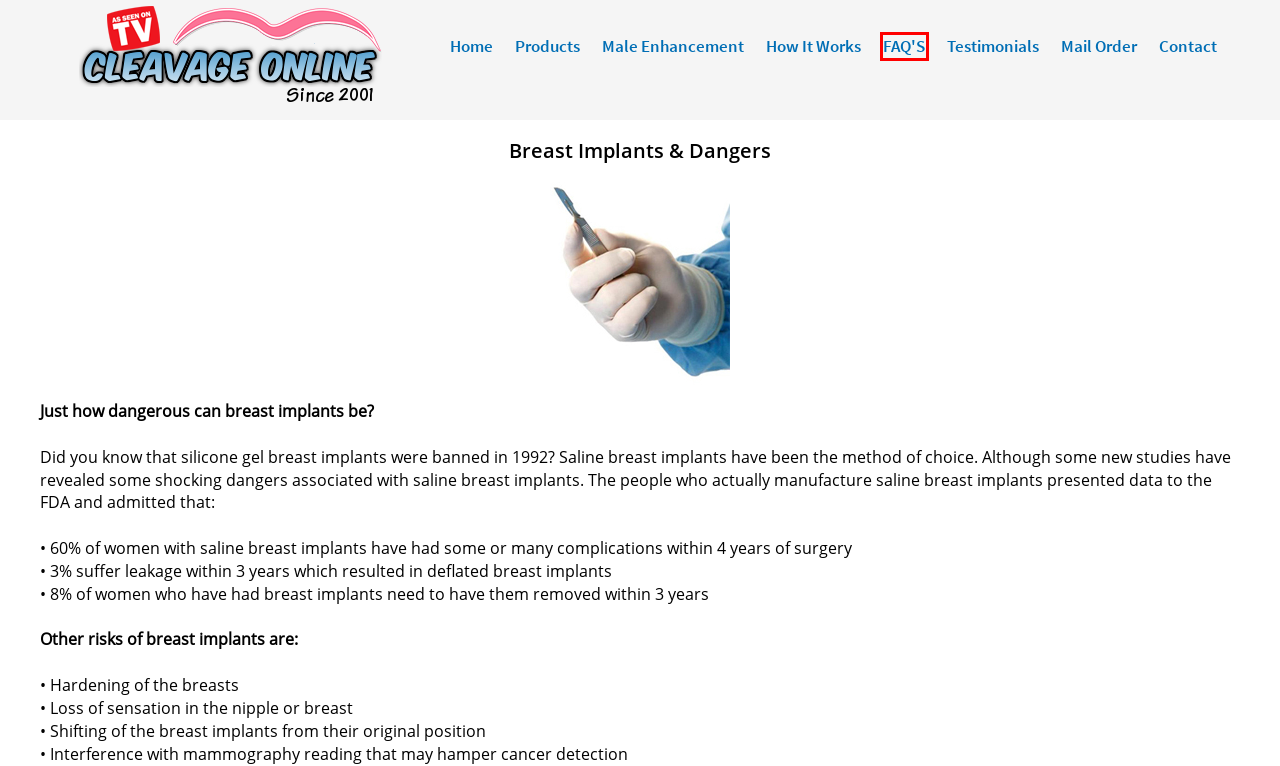You have a screenshot of a webpage with a red bounding box around a UI element. Determine which webpage description best matches the new webpage that results from clicking the element in the bounding box. Here are the candidates:
A. Lip enhancement explosion plumper. Get lip enhancement here!
B. Male enhancement, natural breast enlargement, butt enhancement
C. Natural bust enhancer faq's!
D. CleavageOnline Contact Us
E. How our sex enhancement products work
F. natural male enhancement and how it really works
G. Enhance breast naturally with Cleavage!
H. breast pill testimonials for cleavage, expand, glutimax, etc.

C